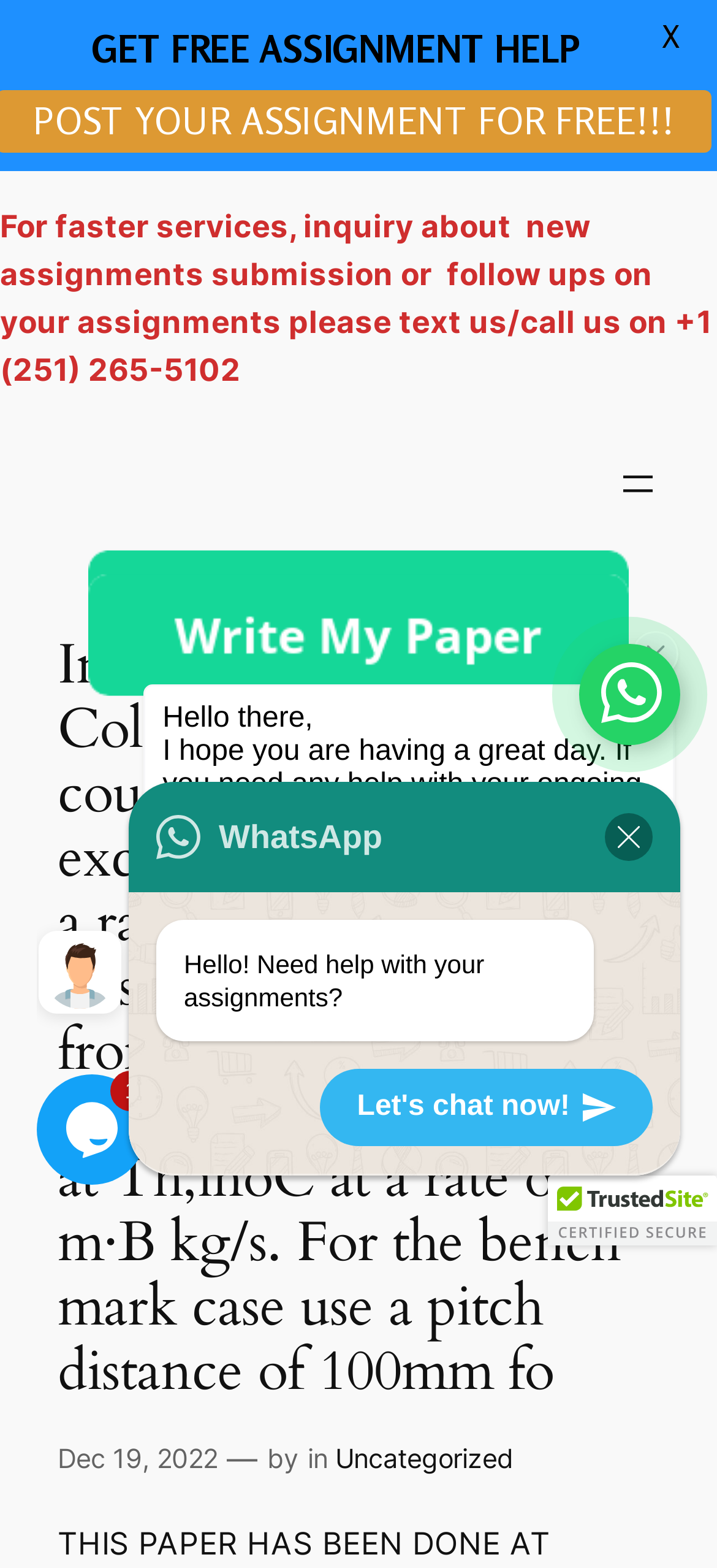Generate the text of the webpage's primary heading.

In a heat recovery system, Cold water enters the counter-flow helical heat exchanger at Tc,inoC at a rate of m·A kg/s, where it is used to recover heat from engine oil that enters the heat exchanger at Th,inoC at a rate of m·B kg/s. For the bench mark case use a pitch distance of 100mm fo